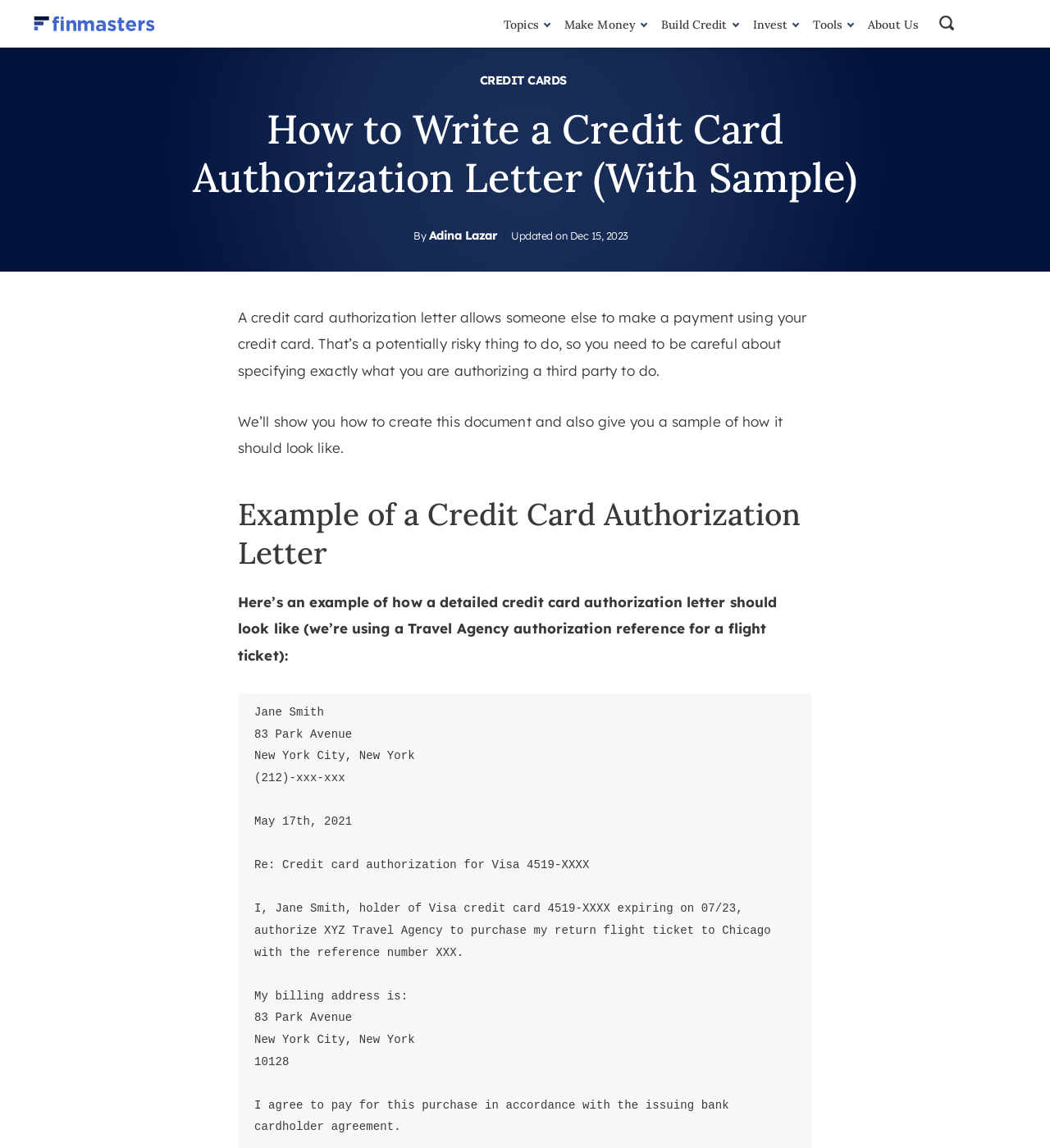Please identify the bounding box coordinates of where to click in order to follow the instruction: "Click the 'About Us' link".

[0.827, 0.015, 0.875, 0.028]